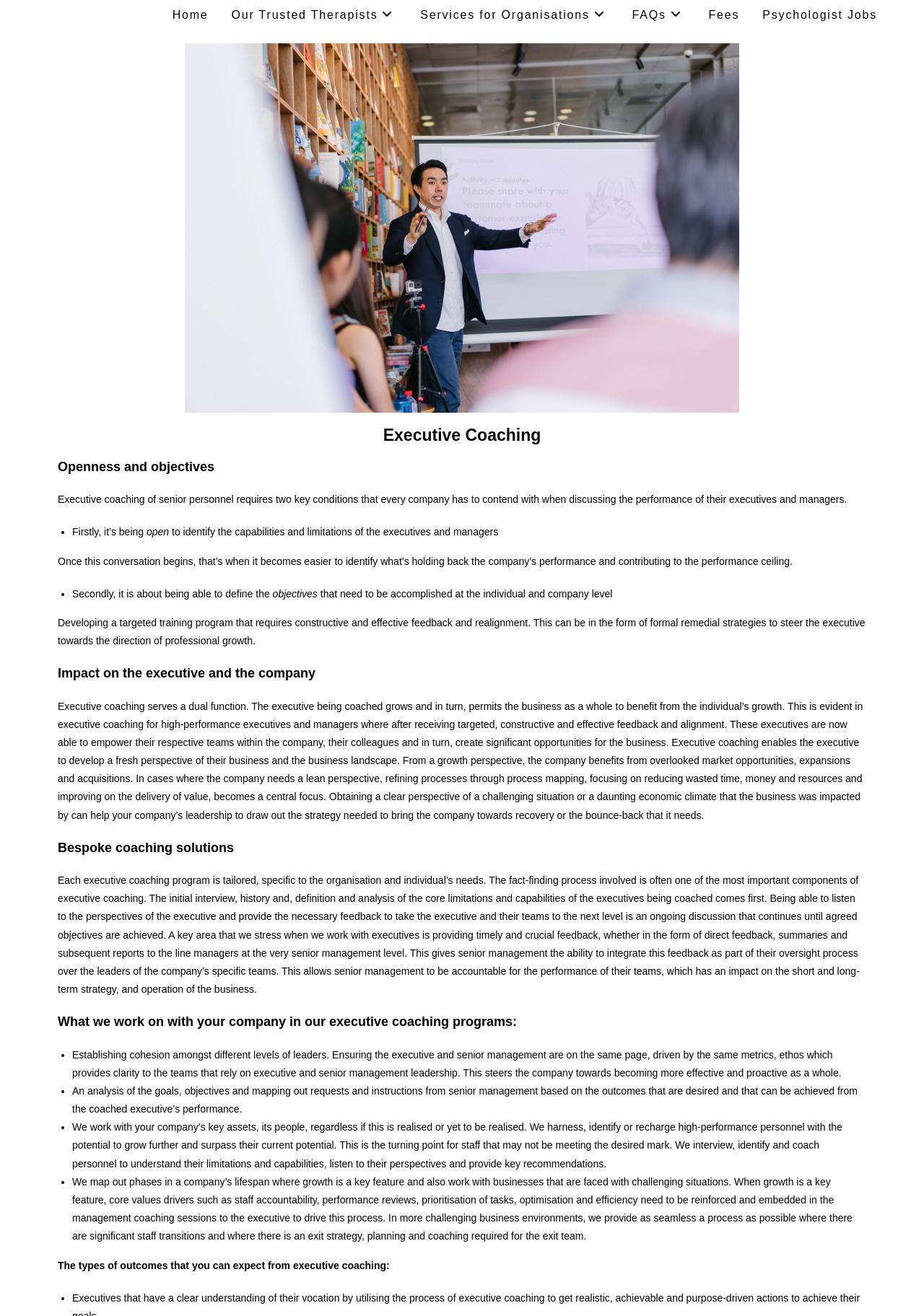Please provide a brief answer to the following inquiry using a single word or phrase:
What is the purpose of fact-finding in executive coaching?

To identify limitations and capabilities